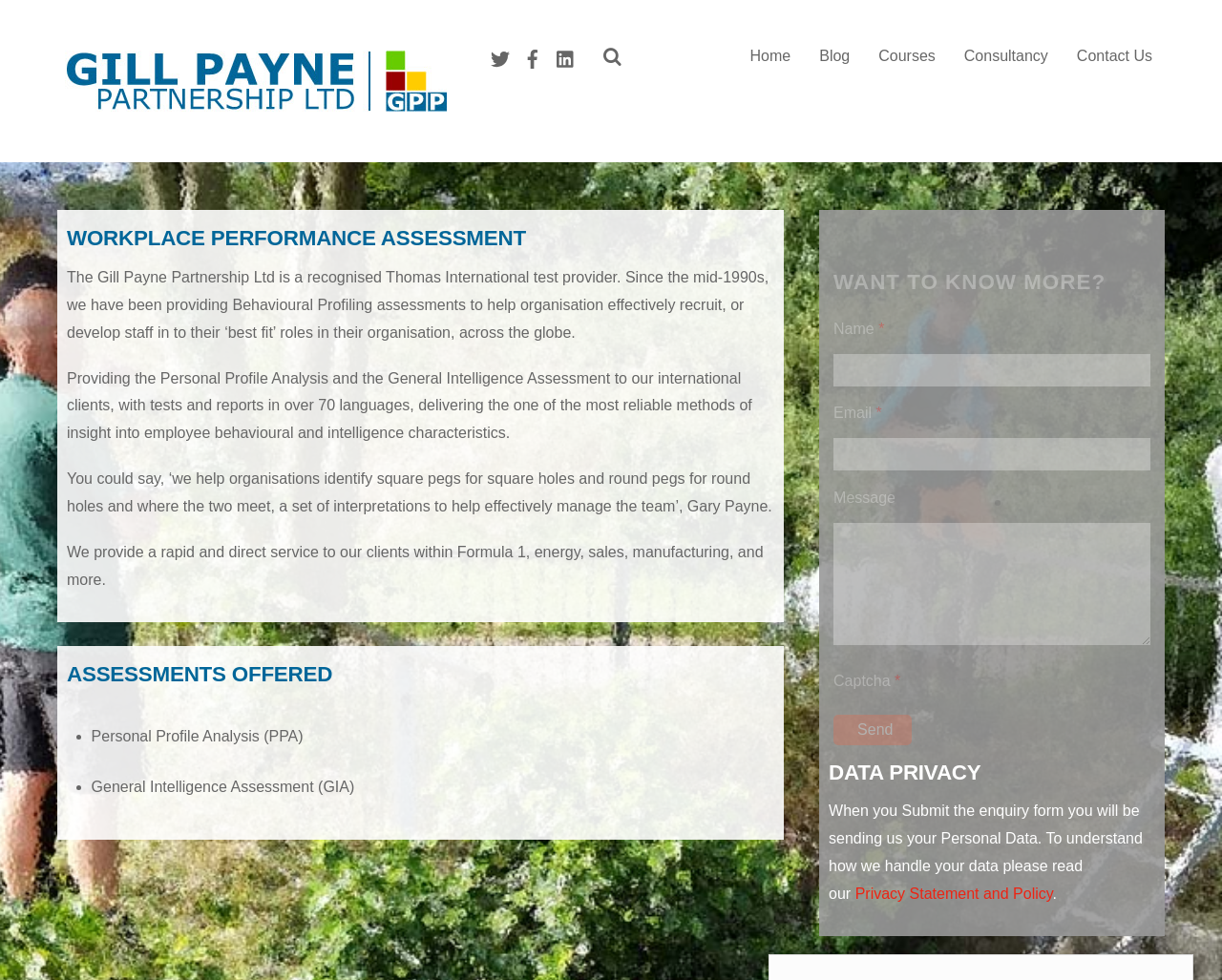From the webpage screenshot, identify the region described by Privacy Statement and Policy. Provide the bounding box coordinates as (top-left x, top-left y, bottom-right x, bottom-right y), with each value being a floating point number between 0 and 1.

[0.7, 0.903, 0.861, 0.92]